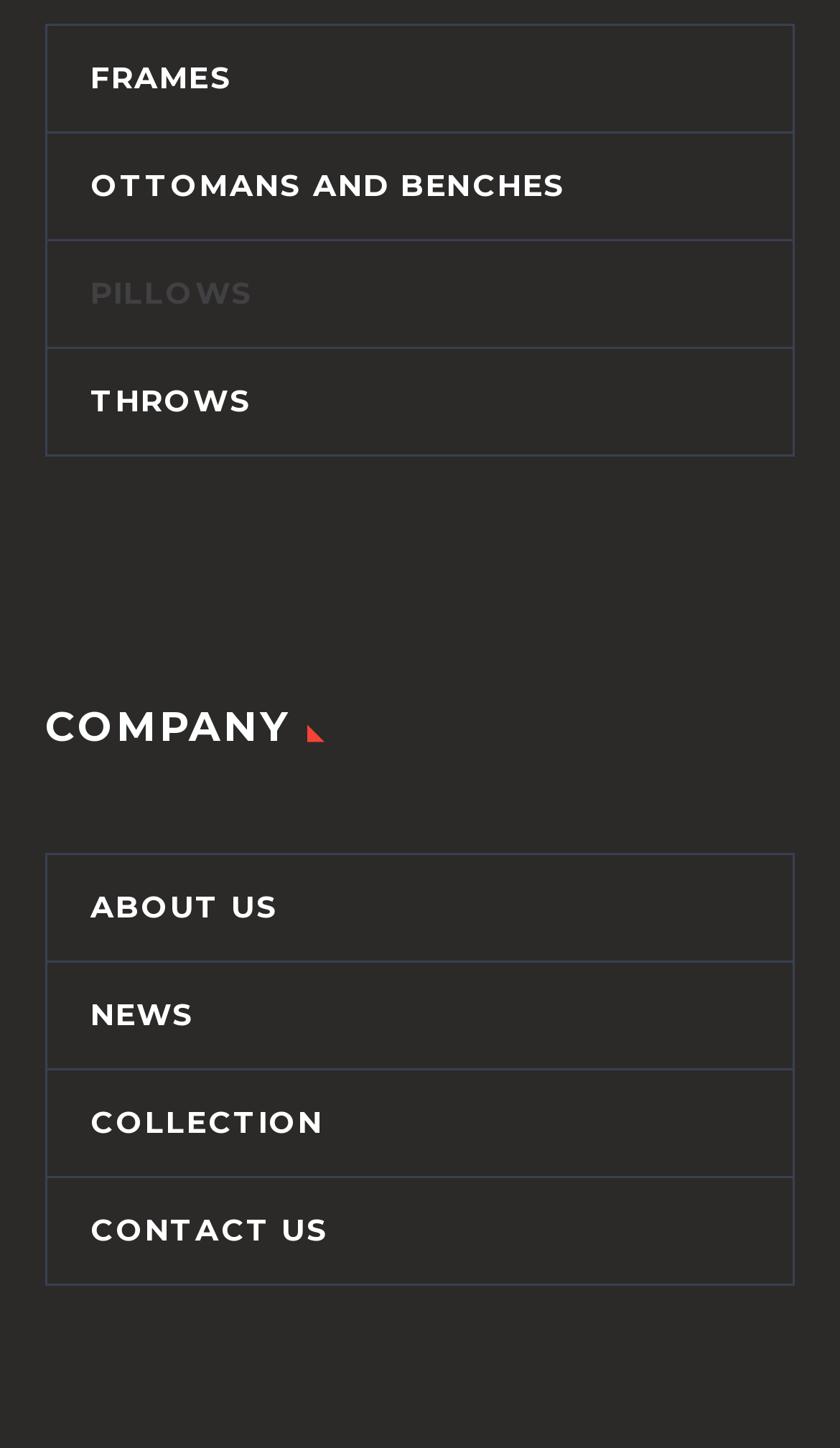Please reply to the following question using a single word or phrase: 
What is the section below the company heading?

Links to About Us, News, Collection, Contact Us